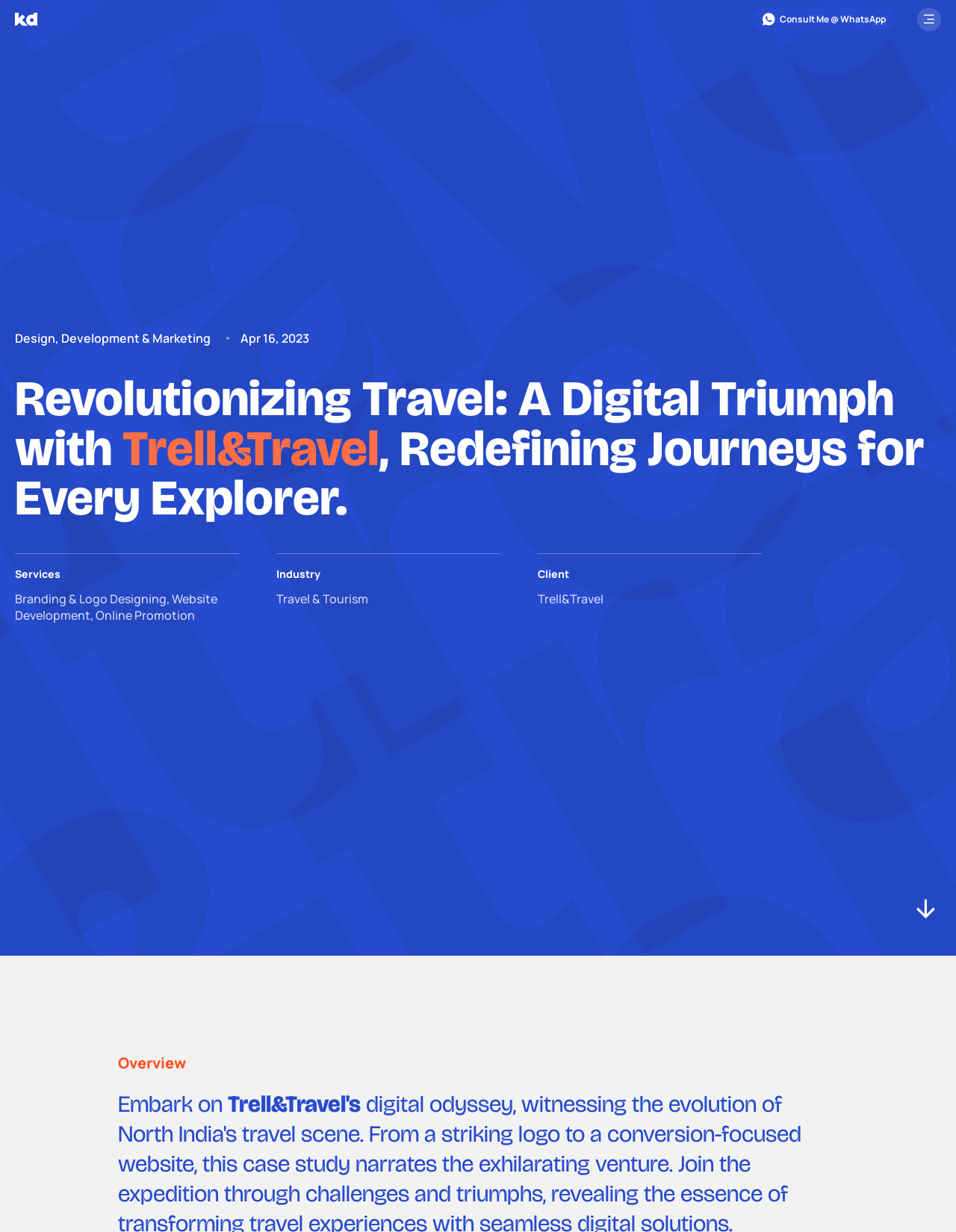Provide a single word or phrase answer to the question: 
What is the industry of the client?

Travel & Tourism